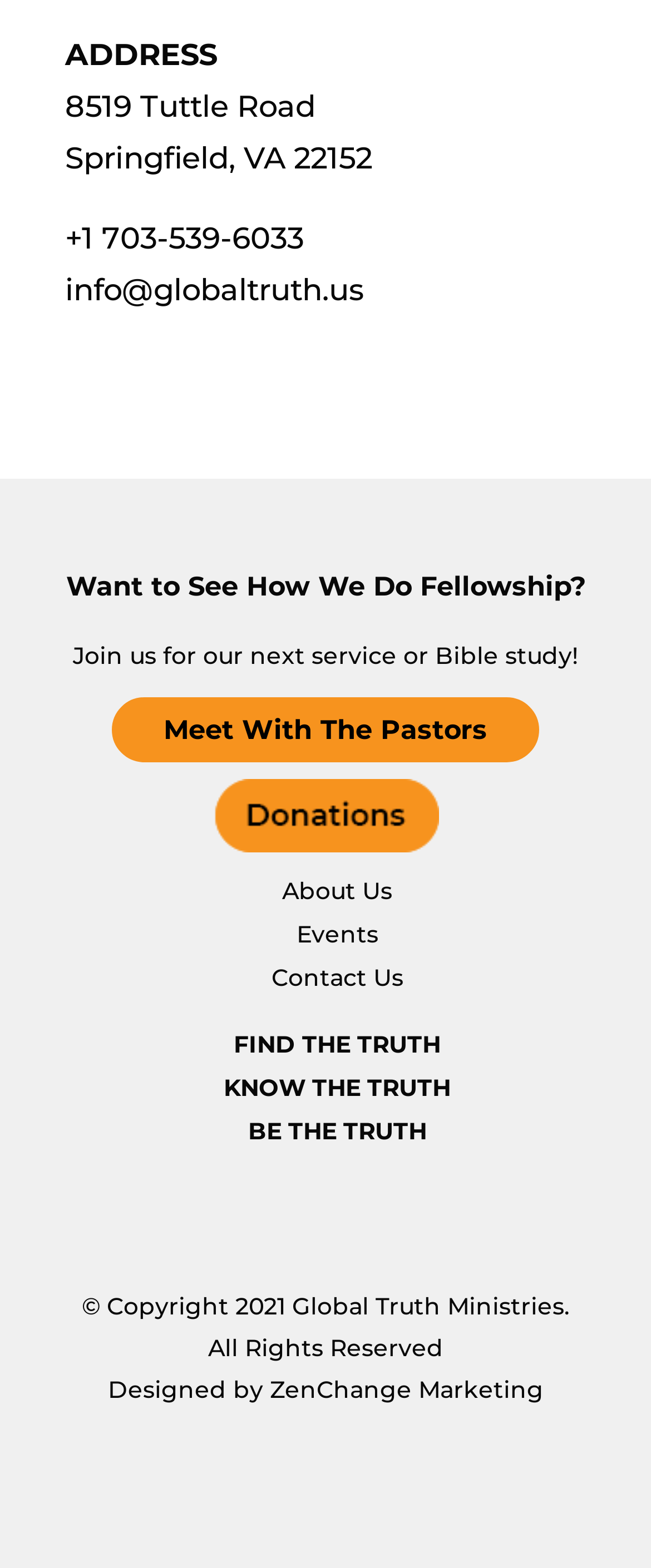Please answer the following question as detailed as possible based on the image: 
What is the phone number of Global Truth Ministries?

The phone number can be found at the top of the webpage, where it is written in a static text element '+1 703-539-6033'.